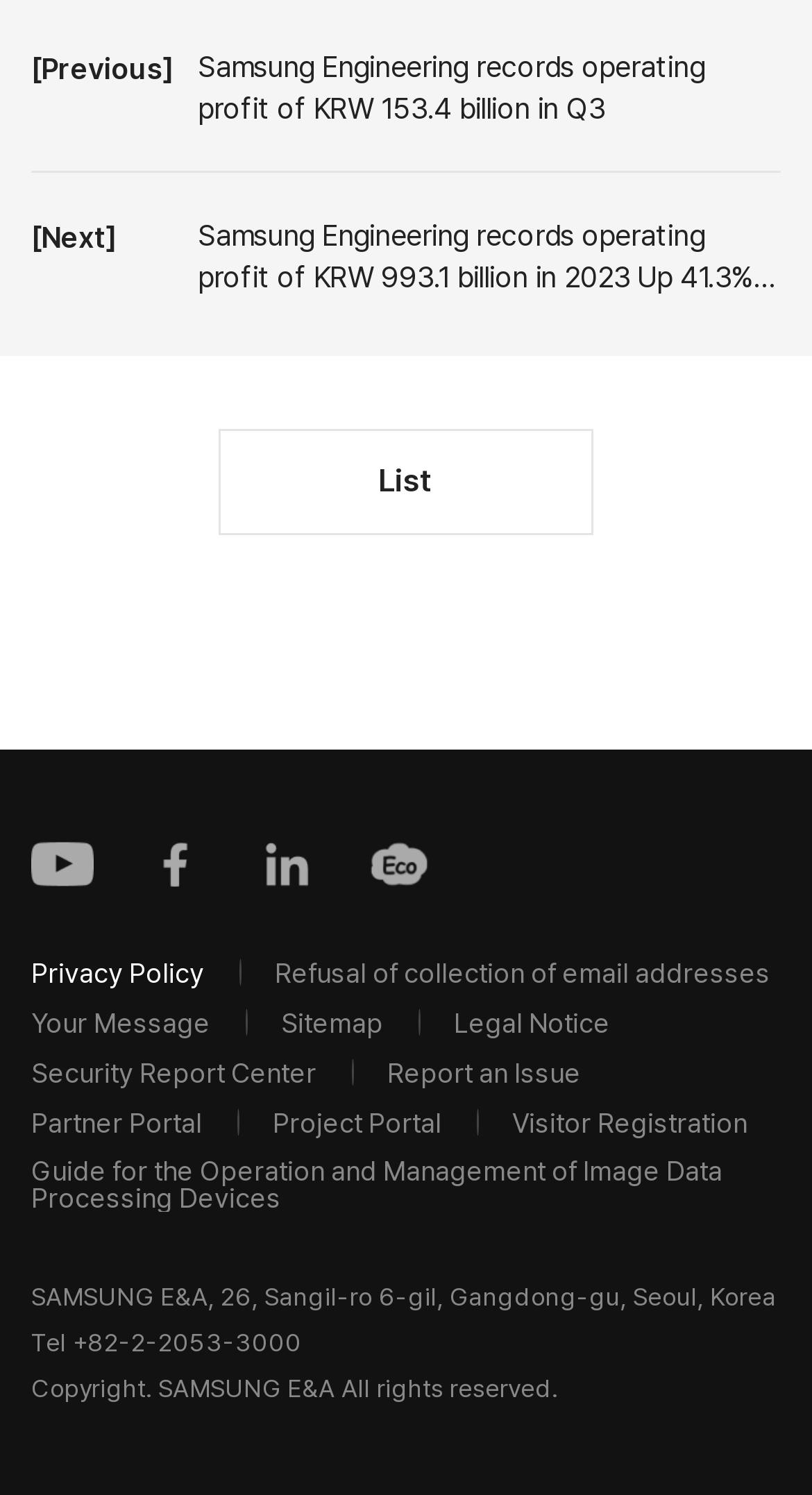What is the company name mentioned at the bottom of the page?
Please respond to the question with a detailed and well-explained answer.

I found the company name 'SAMSUNG E&A' at the bottom of the page, specifically in the static text element with bounding box coordinates [0.038, 0.858, 0.956, 0.877].